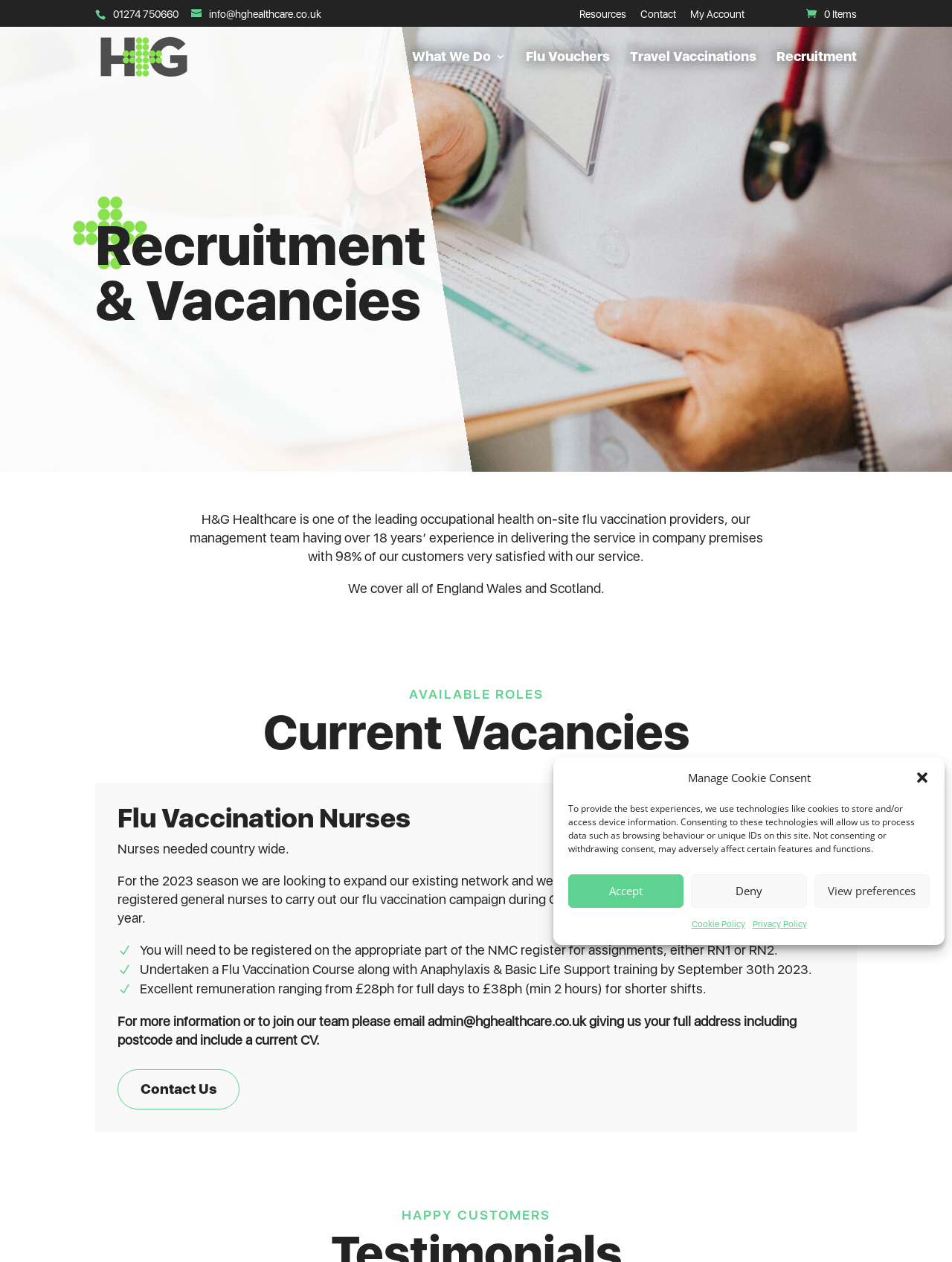Find the bounding box coordinates for the element described here: "Flu Vouchers".

[0.552, 0.041, 0.641, 0.068]